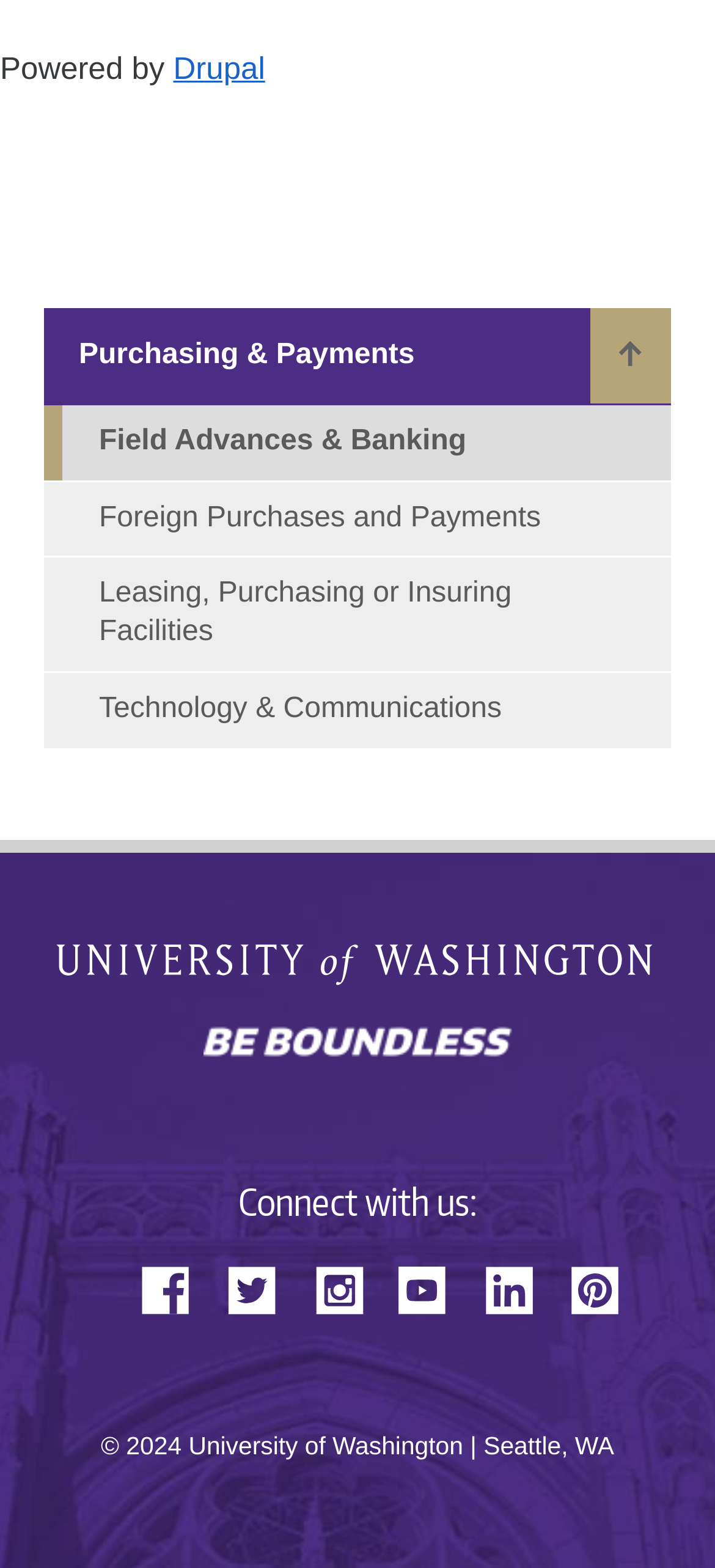Utilize the information from the image to answer the question in detail:
What are the social media platforms listed?

I found the answer by examining the navigation element labeled 'social networking' which contains links to various social media platforms, including Facebook, Twitter, Instagram, YouTube, LinkedIn, and Pinterest.